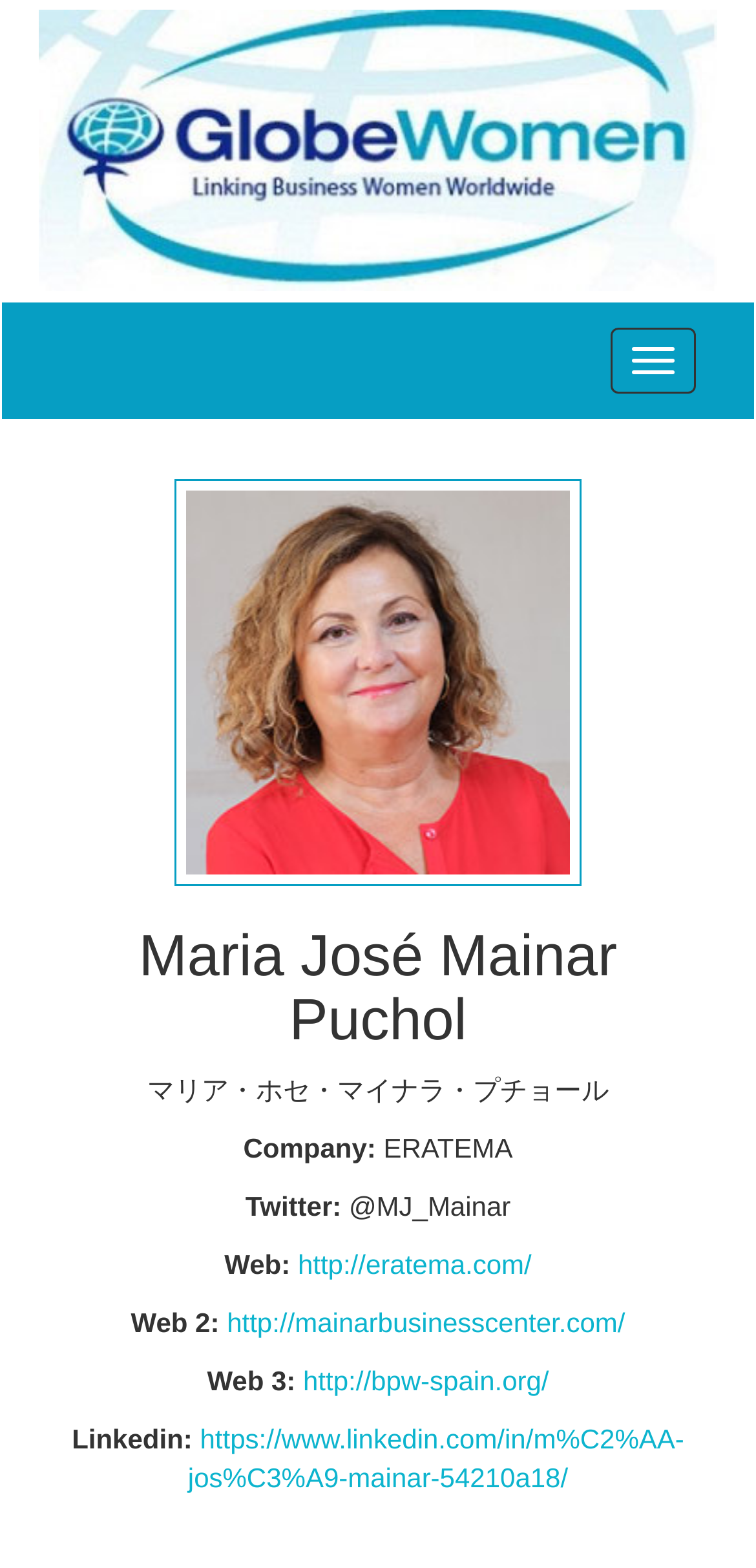Generate a comprehensive caption for the webpage you are viewing.

The webpage is about Maria José Mainar Puchol, a professional with a 30-year background experience. At the top, there is a link to "Women Summit Spain" and a button to toggle navigation. Below the button, there is a prominent image of Maria José Mainar Puchol, taking up a significant portion of the page. 

To the right of the image, there is a header section with the name "Maria José Mainar Puchol" in a large font. Below the header, there is a section with the Japanese translation of her name, "マリア・ホセ・マイナラ・プチョール". 

Further down, there is a list of her professional details, including her company "ERATEMA", Twitter handle "@MJ_Mainar", and three websites: "http://eratema.com/", "http://mainarbusinesscenter.com/", and "http://bpw-spain.org/". Each of these details is accompanied by a descriptive label, such as "Company:", "Twitter:", "Web:", and so on. 

At the bottom of the page, there is a link to her LinkedIn profile. Overall, the webpage appears to be a professional profile or biography of Maria José Mainar Puchol.